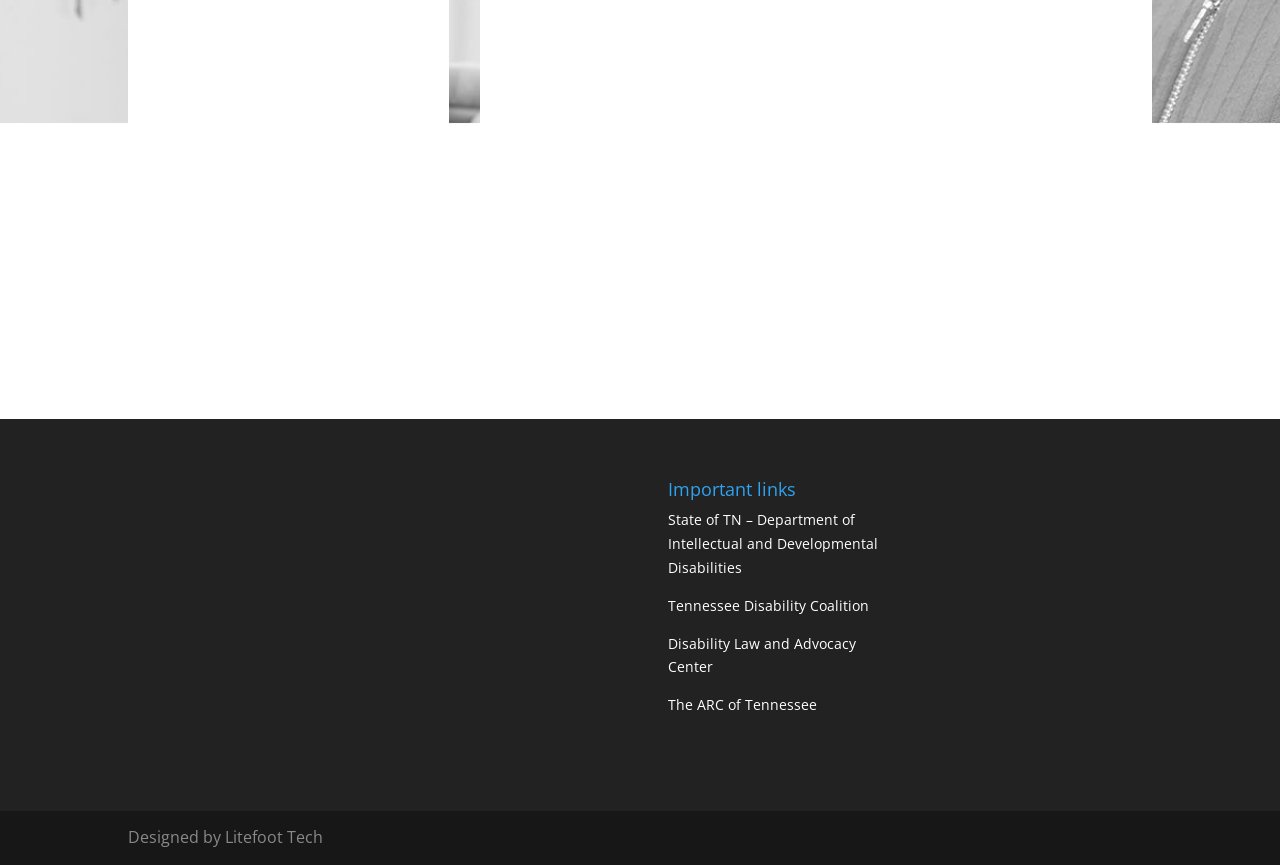What is the name of the company that designed the website? Refer to the image and provide a one-word or short phrase answer.

Litefoot Tech